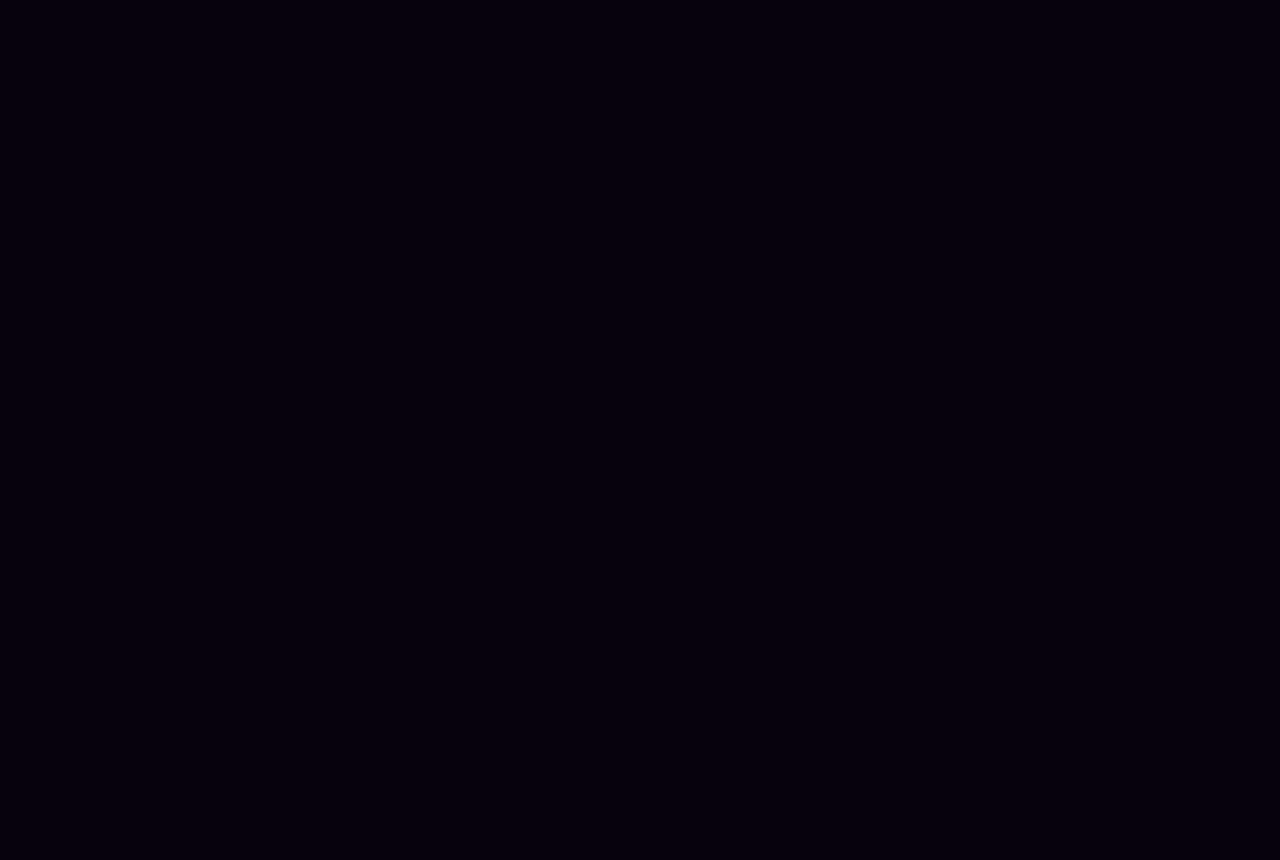What is the topic of the article?
Observe the image and answer the question with a one-word or short phrase response.

Porn industry